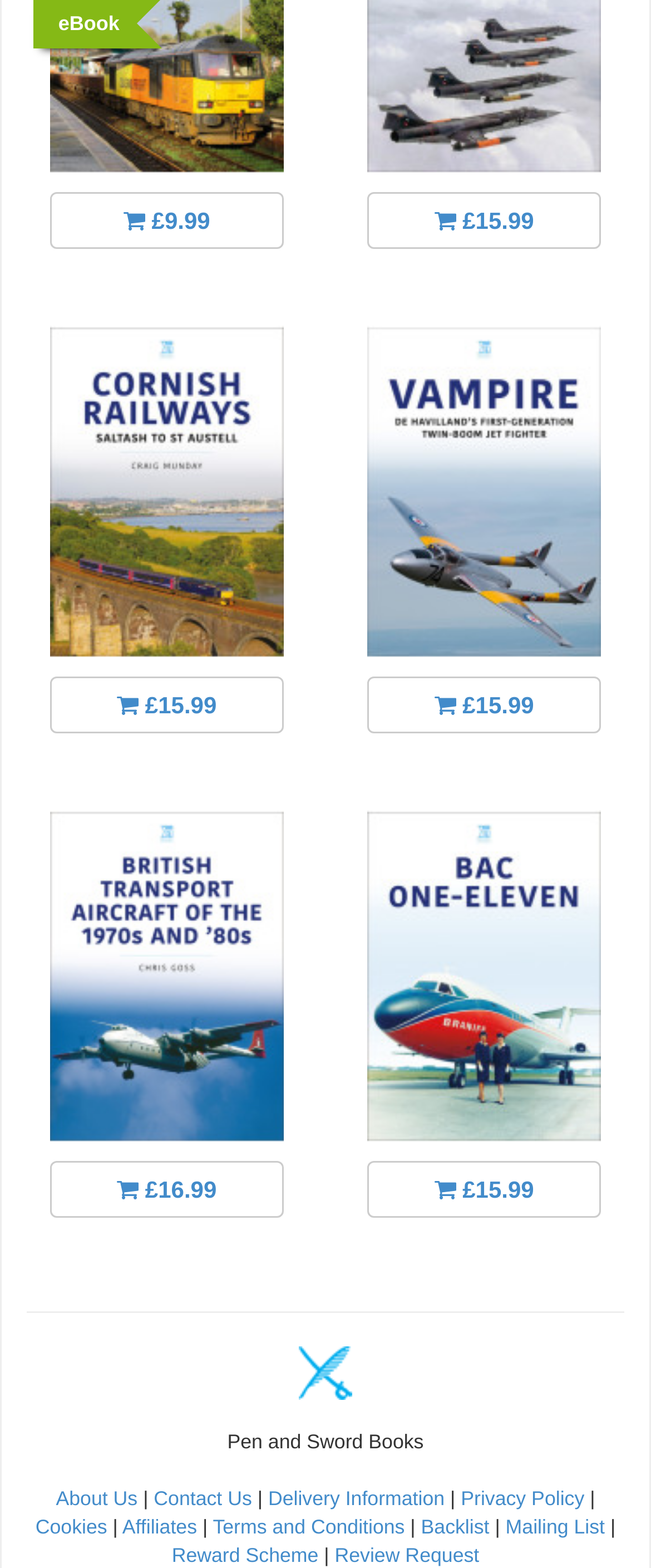Can you find the bounding box coordinates of the area I should click to execute the following instruction: "Click the Review Request link"?

[0.514, 0.984, 0.736, 0.999]